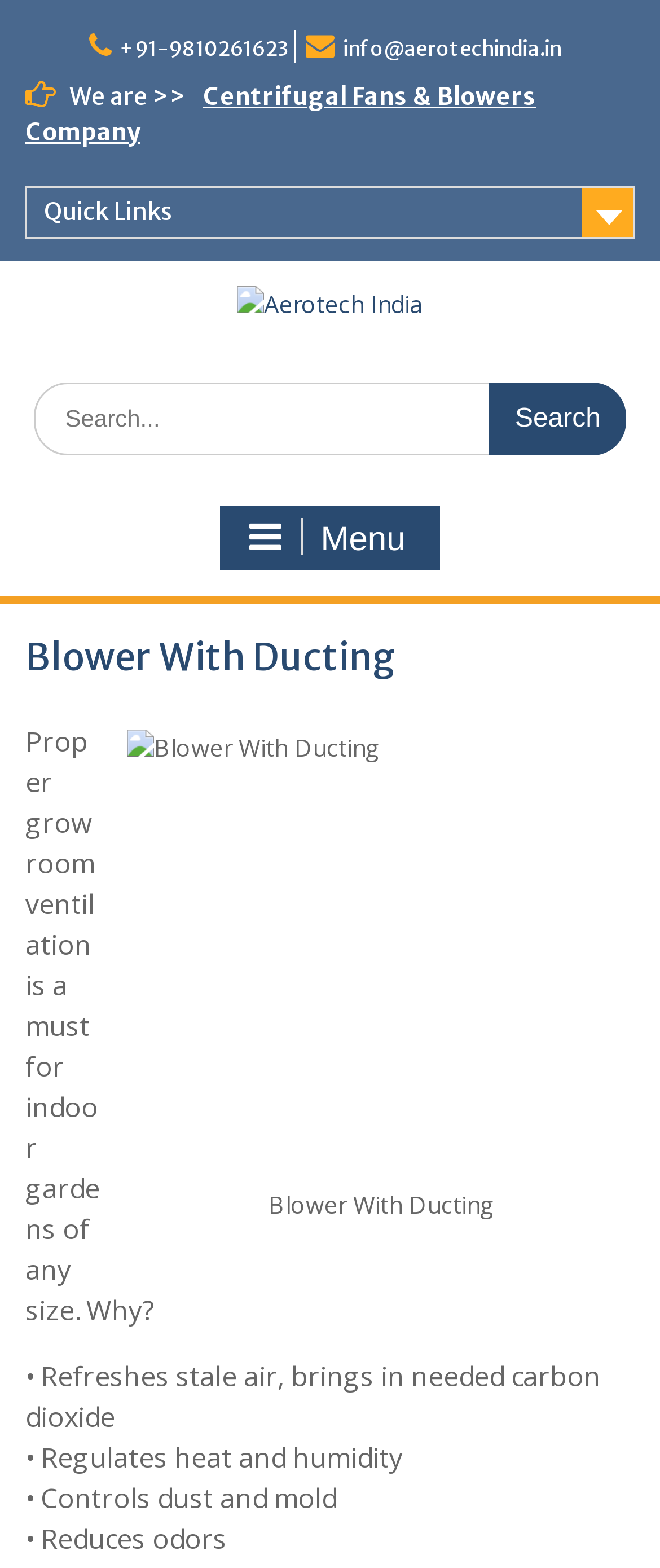Highlight the bounding box coordinates of the element you need to click to perform the following instruction: "Send an email."

[0.519, 0.023, 0.85, 0.039]